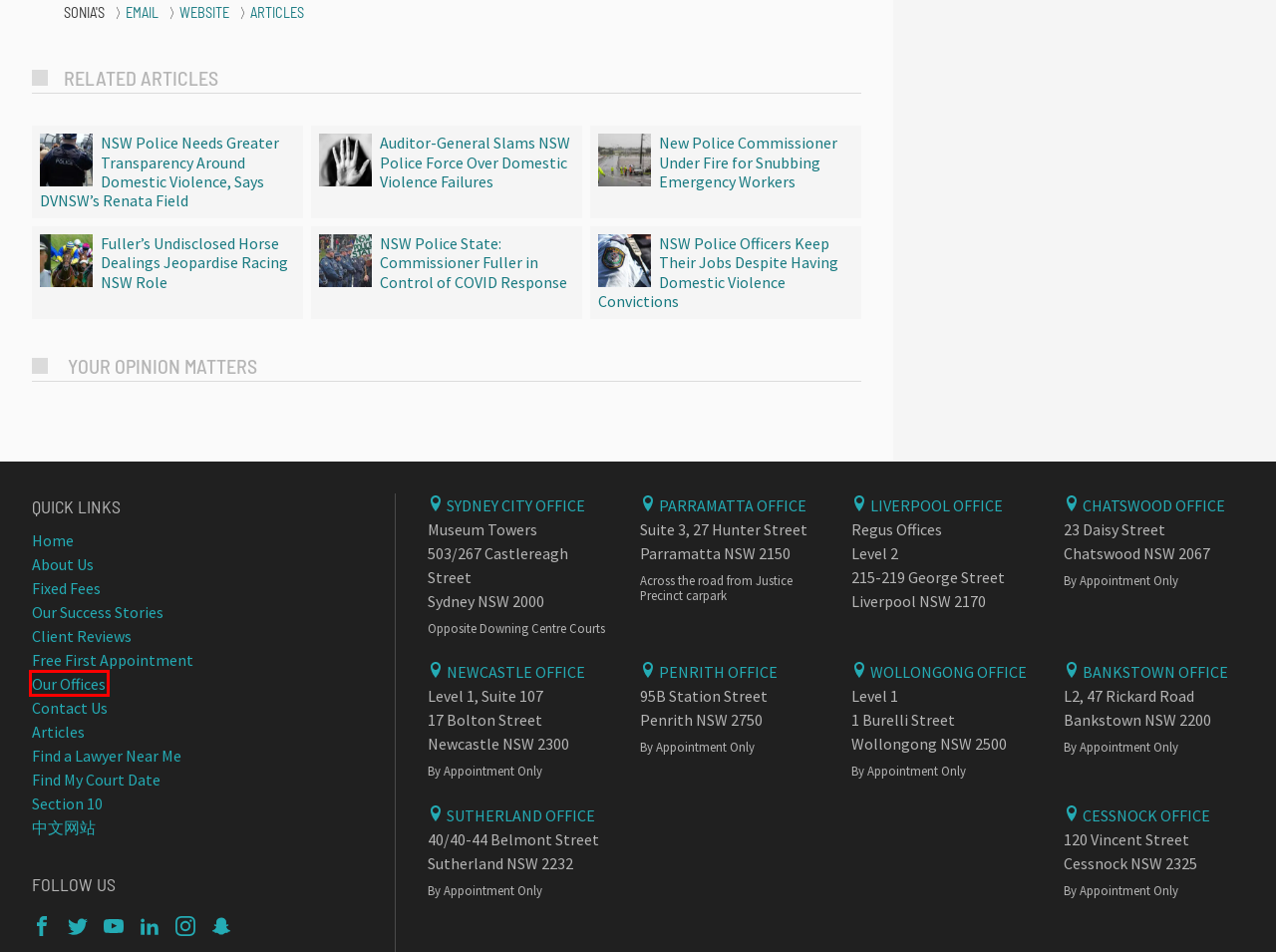You are given a screenshot of a webpage with a red rectangle bounding box. Choose the best webpage description that matches the new webpage after clicking the element in the bounding box. Here are the candidates:
A. Our Offices | Sydney Criminal Lawyers®
B. Find My Court Date, Time and Location | Sydney Criminal Lawyers
C. NSW Police Officers Keep Their Jobs Despite Having Domestic Violence Convictions
D. Criminal & Traffic Lawyers Parramatta | Sydney Criminal Lawyers®
E. Criminal & Traffic Lawyers Sutherland, Drink Driving Lawyers Sutherland
F. Criminal & Traffic Defence Lawyers Liverpool
G. Fuller’s Undisclosed Horse Dealings Jeopardise Racing NSW Role
H. NSW Police State: Commissioner Fuller in Control of COVID Response

A